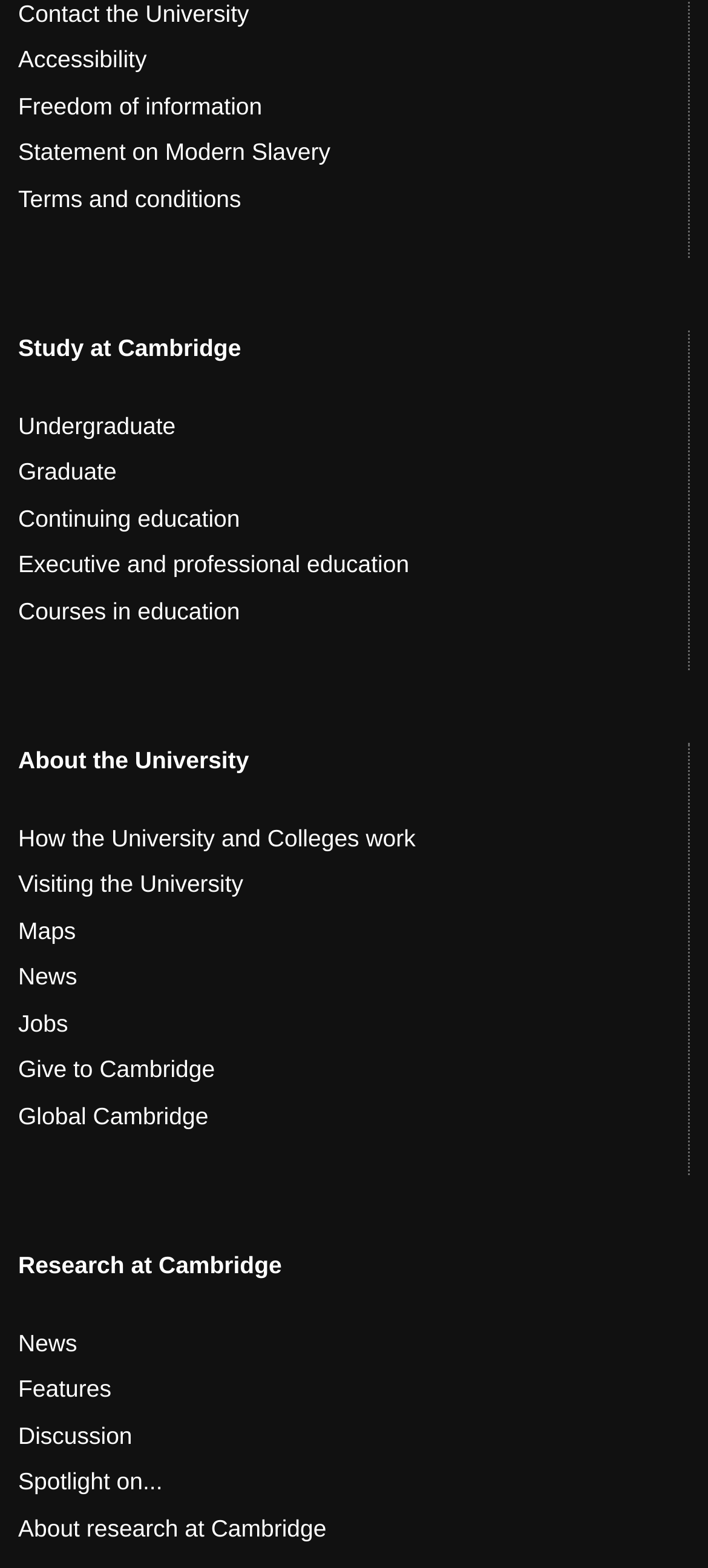From the element description Spotlight on..., predict the bounding box coordinates of the UI element. The coordinates must be specified in the format (top-left x, top-left y, bottom-right x, bottom-right y) and should be within the 0 to 1 range.

[0.026, 0.936, 0.229, 0.953]